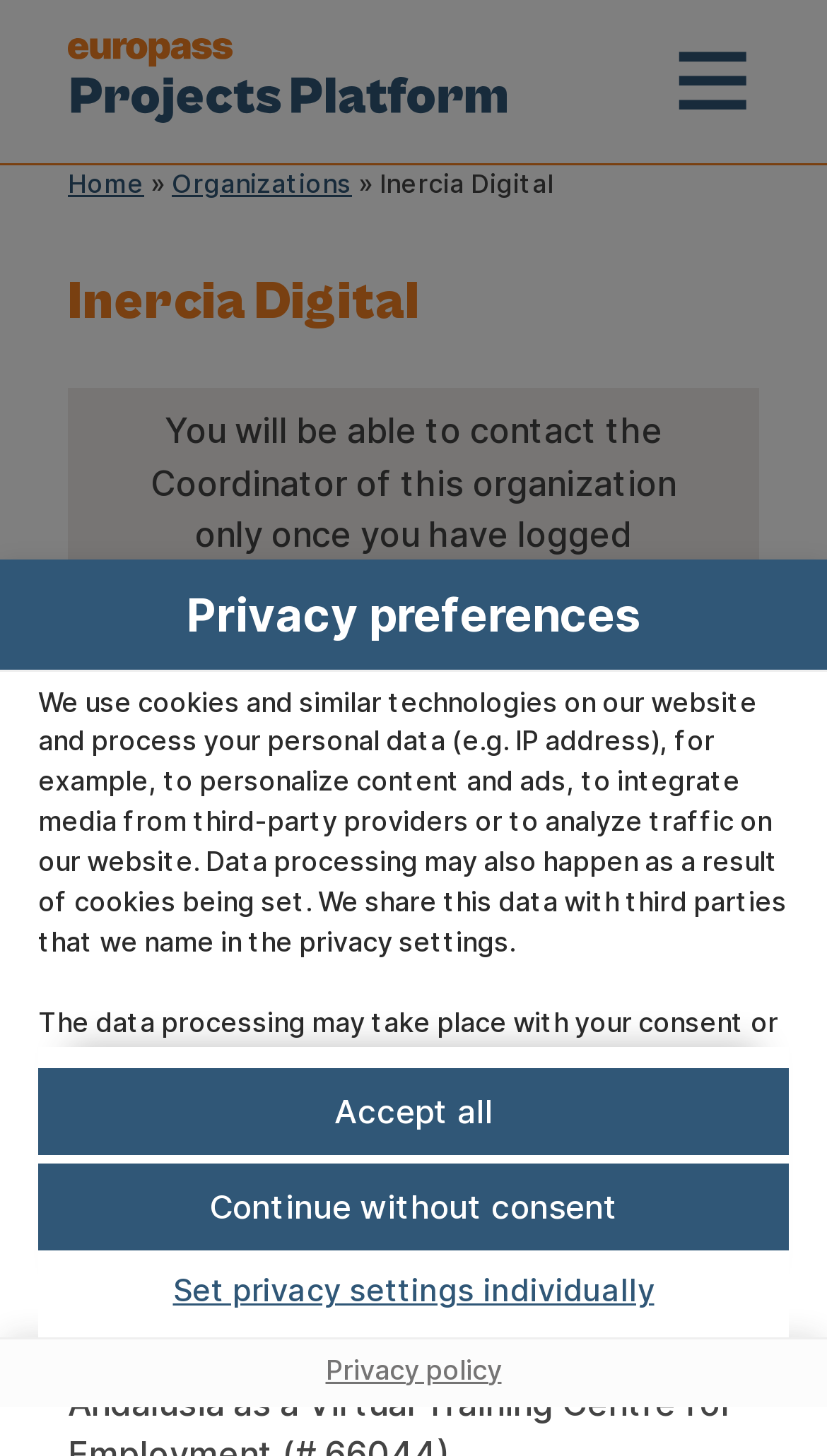What is the purpose of the cookies and similar technologies?
Look at the image and provide a short answer using one word or a phrase.

Personalize content and ads